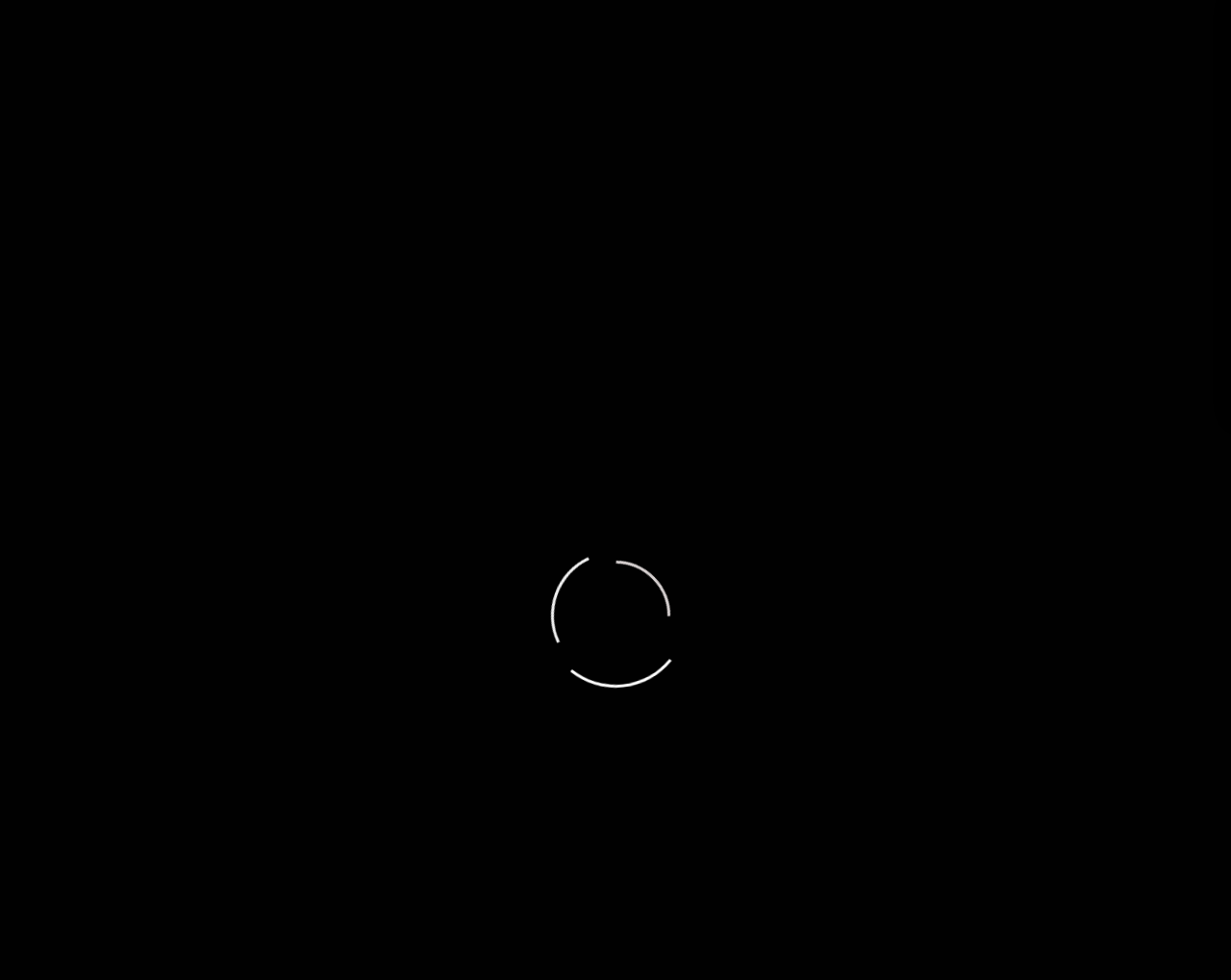Give a one-word or phrase response to the following question: How many links are in the breadcrumb navigation?

3